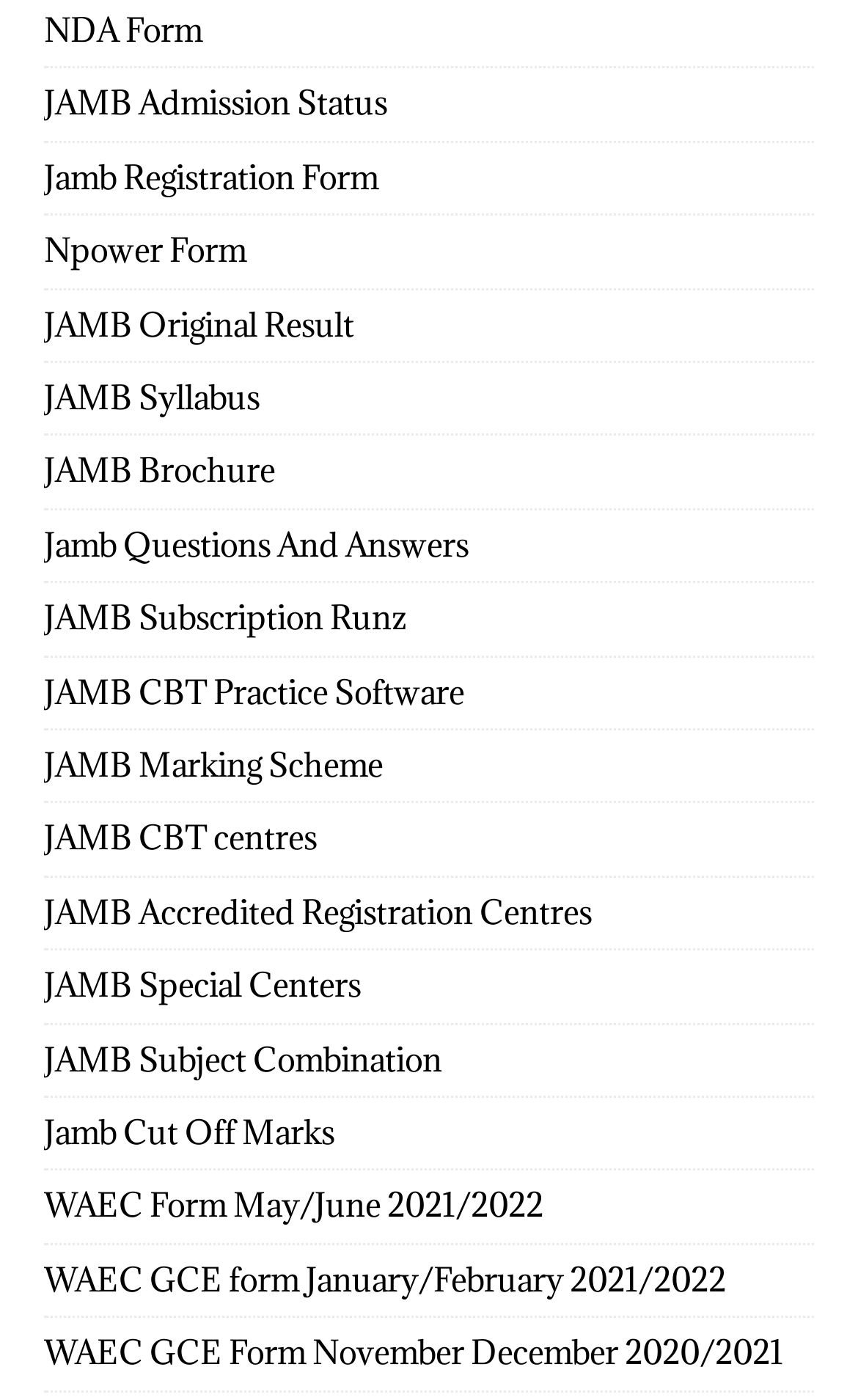Using the provided element description: "WAEC GCE form January/February 2021/2022", determine the bounding box coordinates of the corresponding UI element in the screenshot.

[0.051, 0.889, 0.949, 0.94]